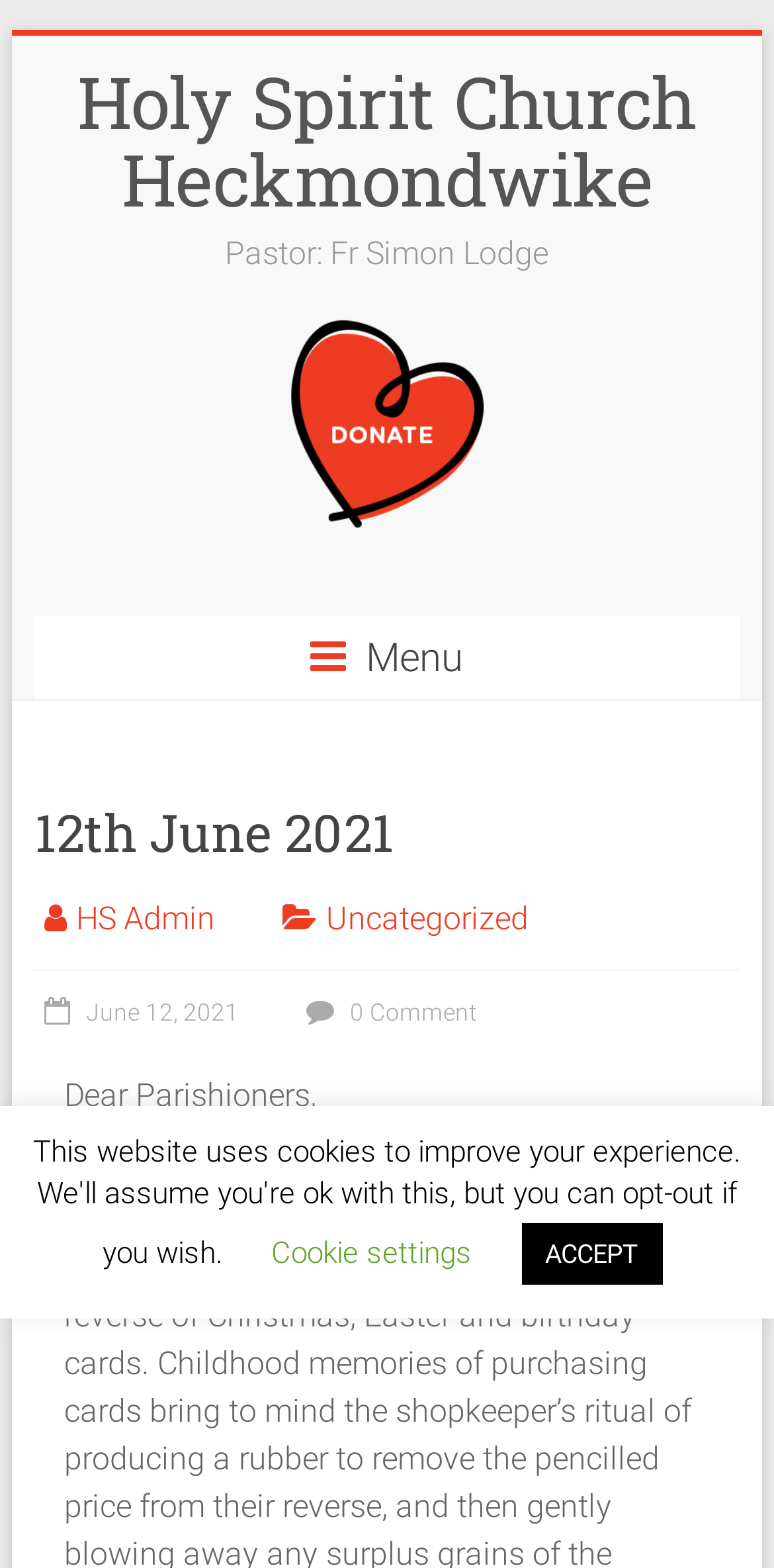Answer briefly with one word or phrase:
How many links are there in the menu?

4